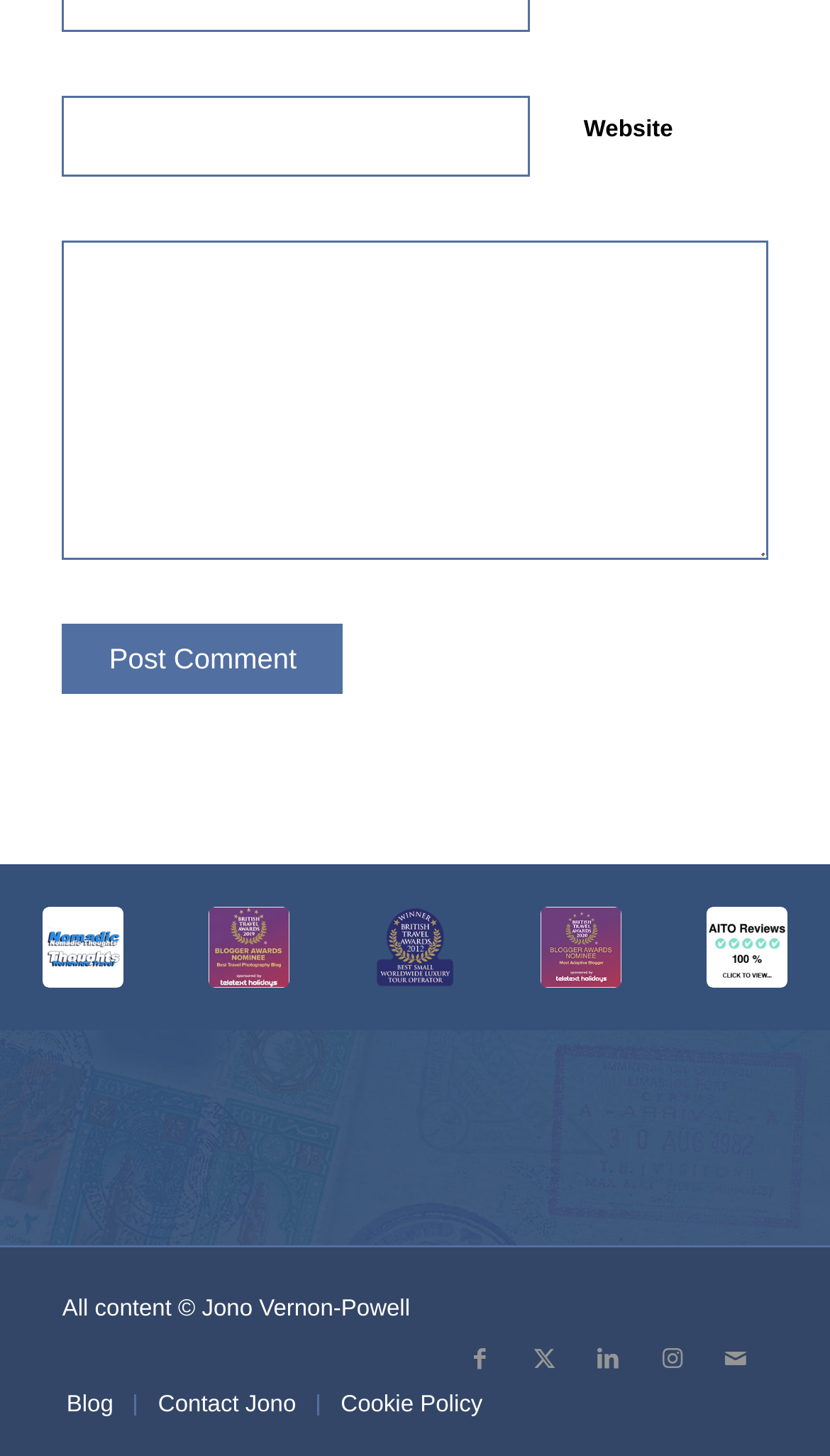Please find the bounding box coordinates of the element that you should click to achieve the following instruction: "Enter website". The coordinates should be presented as four float numbers between 0 and 1: [left, top, right, bottom].

[0.075, 0.065, 0.639, 0.121]